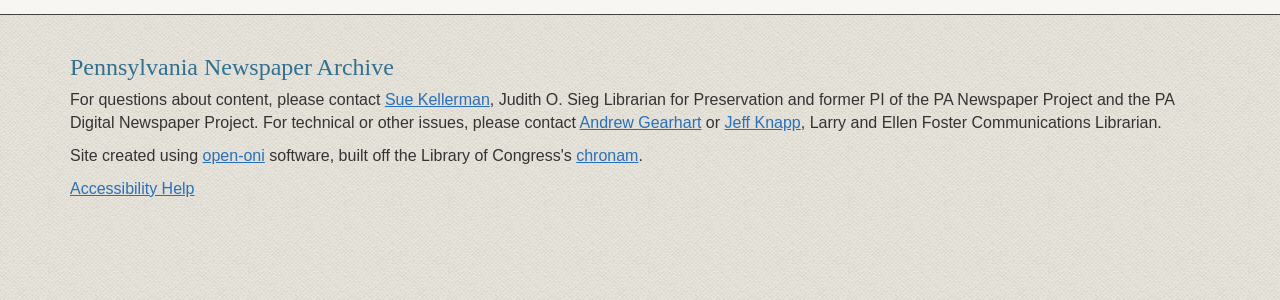Find the bounding box of the element with the following description: "Andrew Gearhart". The coordinates must be four float numbers between 0 and 1, formatted as [left, top, right, bottom].

[0.453, 0.38, 0.548, 0.436]